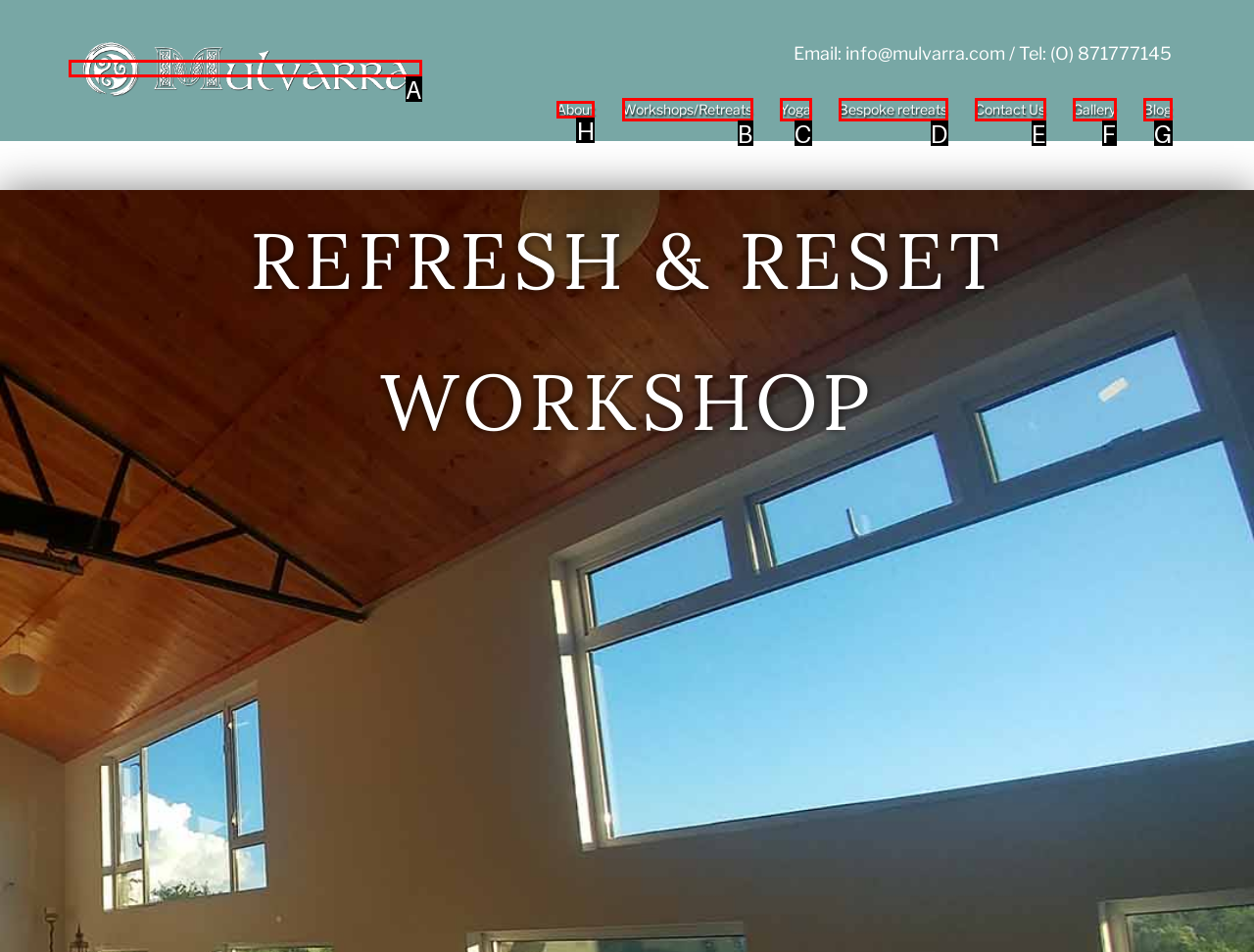Point out the specific HTML element to click to complete this task: View product description Reply with the letter of the chosen option.

None